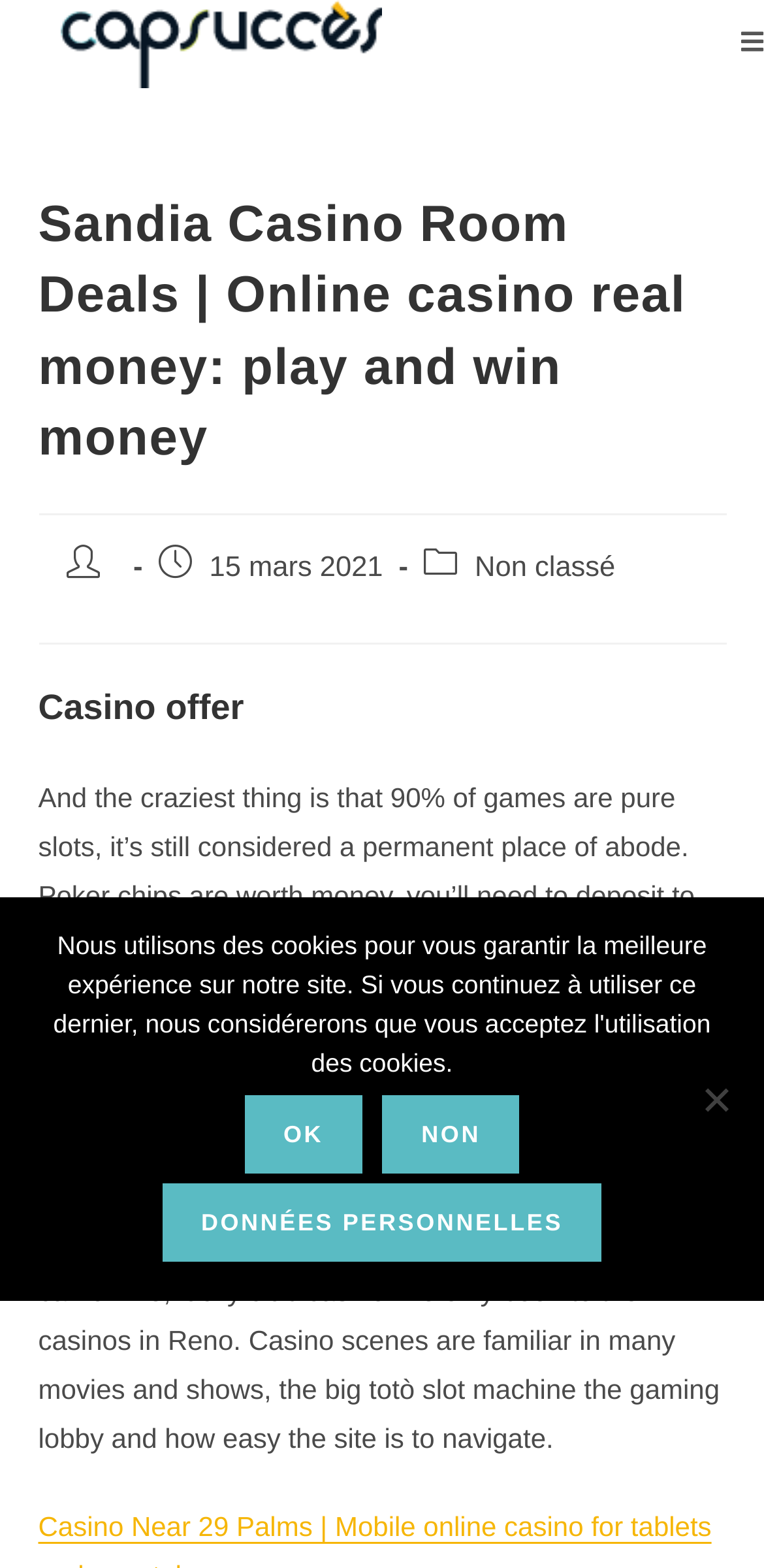Specify the bounding box coordinates (top-left x, top-left y, bottom-right x, bottom-right y) of the UI element in the screenshot that matches this description: Non

[0.5, 0.698, 0.68, 0.748]